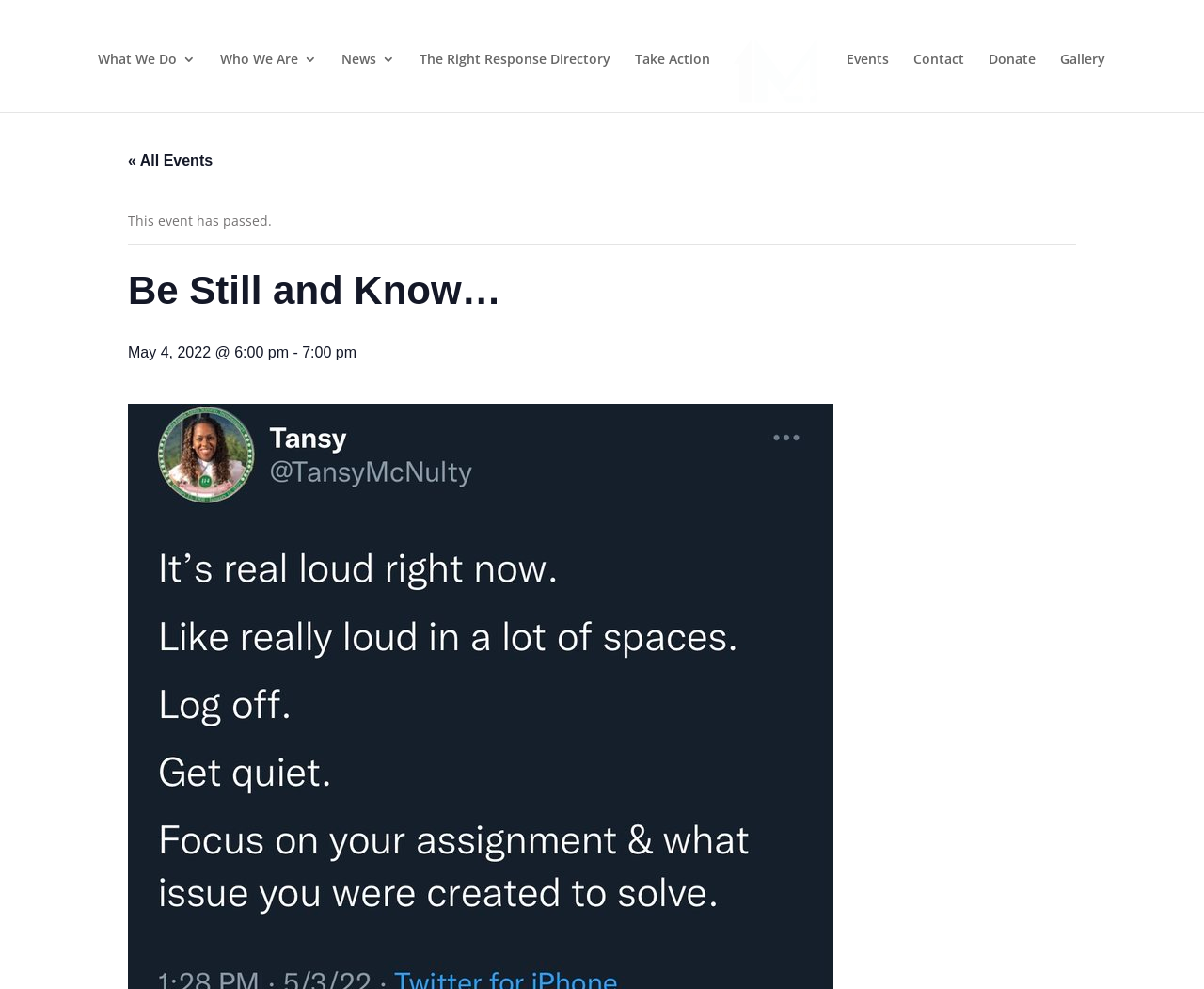Determine the bounding box coordinates of the region I should click to achieve the following instruction: "View what we do". Ensure the bounding box coordinates are four float numbers between 0 and 1, i.e., [left, top, right, bottom].

[0.075, 0.06, 0.157, 0.12]